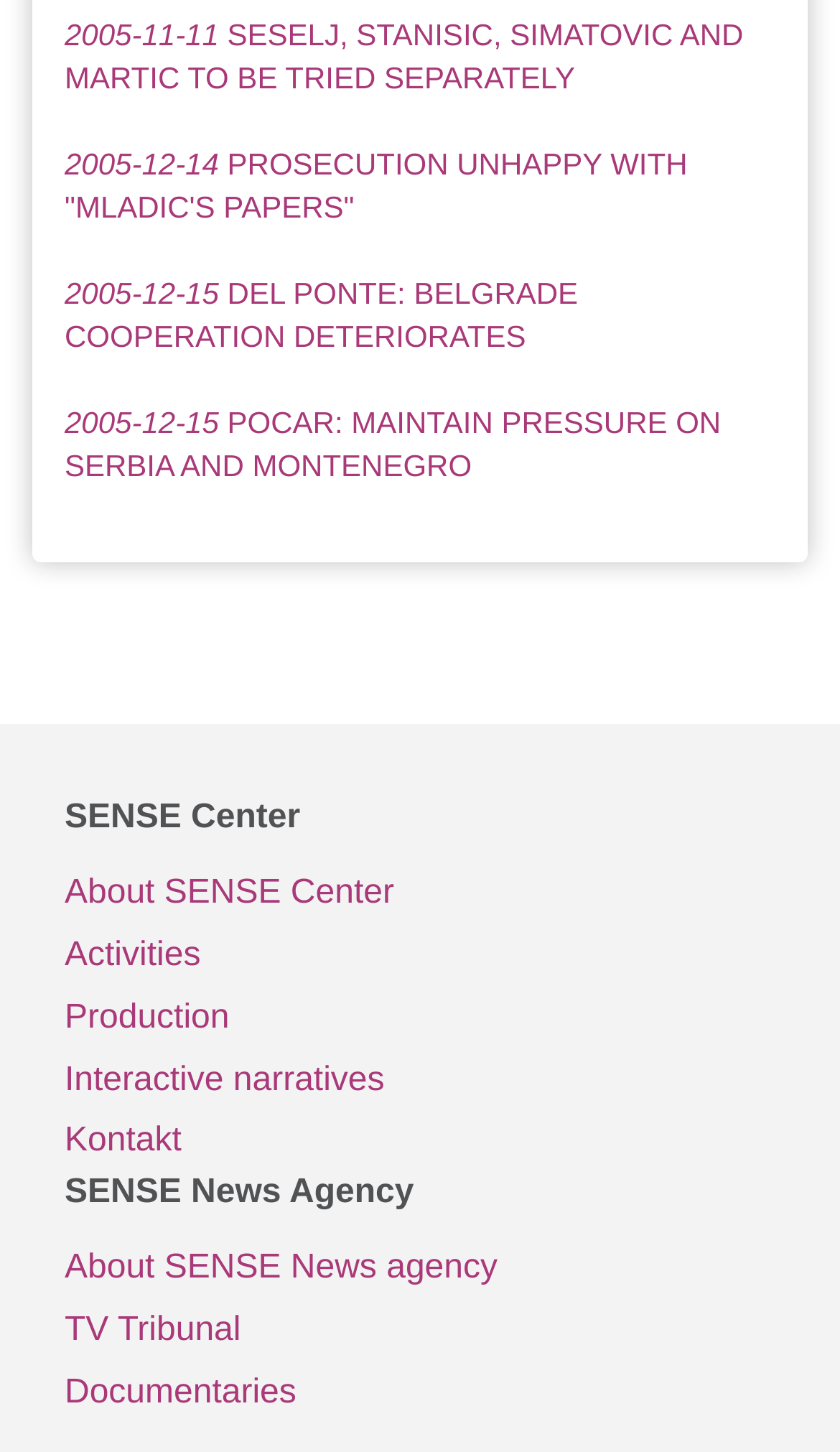Given the description of a UI element: "About SENSE Center", identify the bounding box coordinates of the matching element in the webpage screenshot.

[0.077, 0.595, 0.923, 0.638]